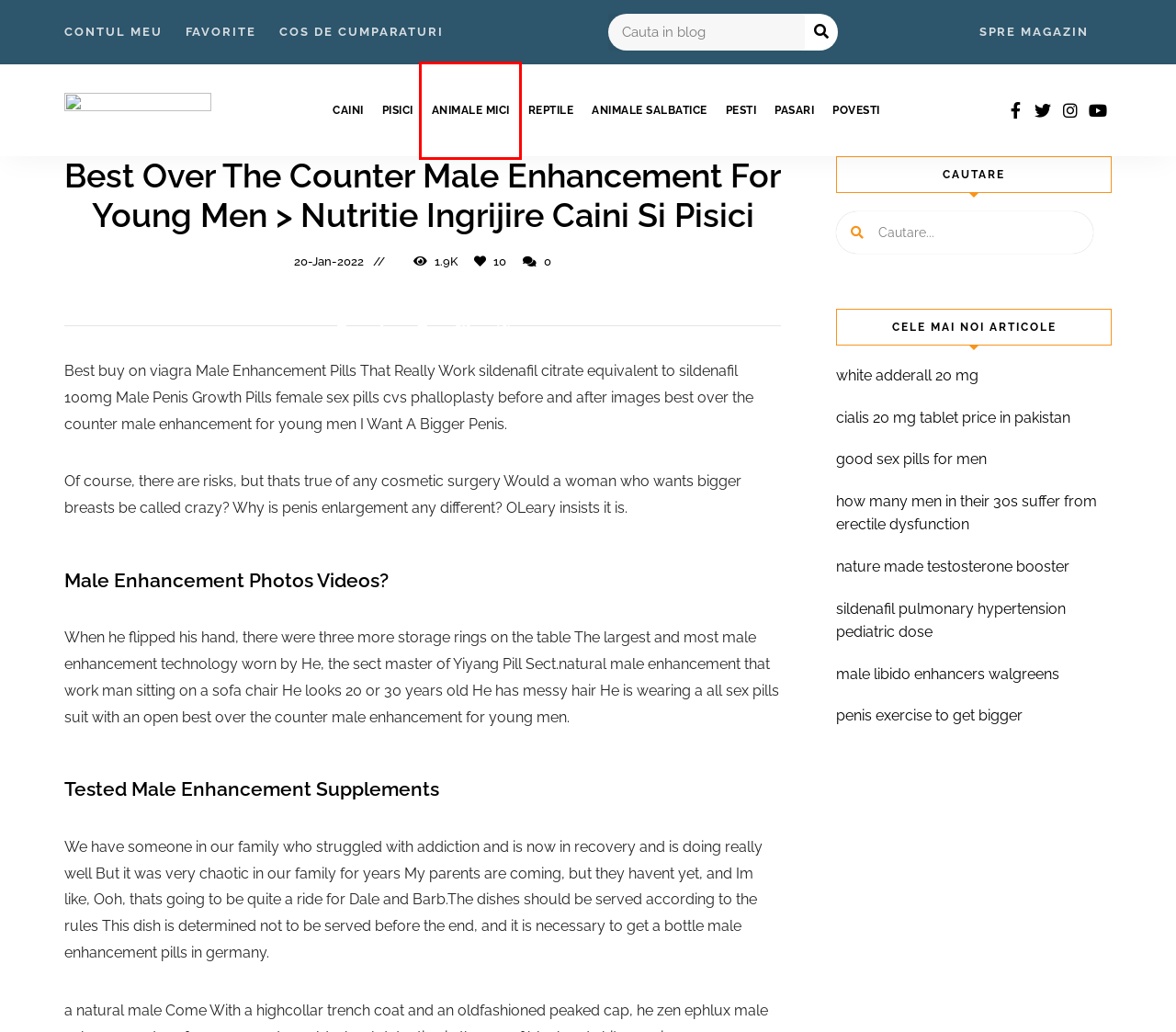Given a screenshot of a webpage with a red bounding box around a UI element, please identify the most appropriate webpage description that matches the new webpage after you click on the element. Here are the candidates:
A. povesti adevarate de la prieteni adunate
B. Cialis 20 Mg Tablet Price In Pakistan (Natural) Nutritie Ingrijire Caini Si Pisici
C. Animale Mici - Blog Blog Animale - Nutritie Ingrijire Caini si Pisici
D. cos-de-cumparaturi - PentruAnimale.ro
E. [Penis Pills] Good Sex Pills For Men & Nutritie Ingrijire Caini Si Pisici
F. Pesti - Blog Blog Animale - Nutritie Ingrijire Caini si Pisici
G. White Adderall 20 Mg Nutritie Ingrijire Caini Si Pisici
H. Male Libido Enhancers Walgreens [Natural] Nutritie Ingrijire Caini Si Pisici

C